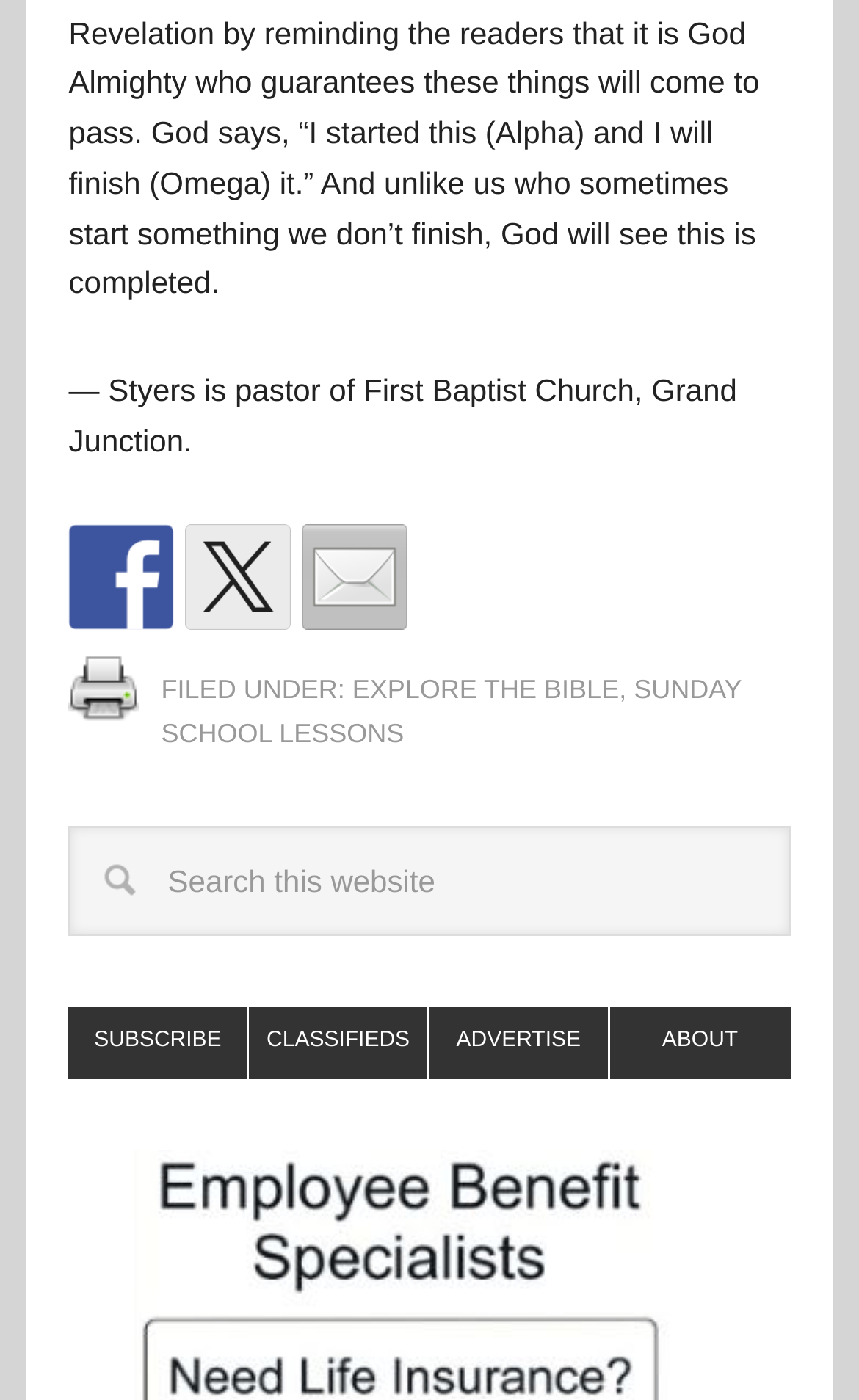Pinpoint the bounding box coordinates of the clickable element to carry out the following instruction: "Visit Facebook page."

[0.08, 0.374, 0.203, 0.449]